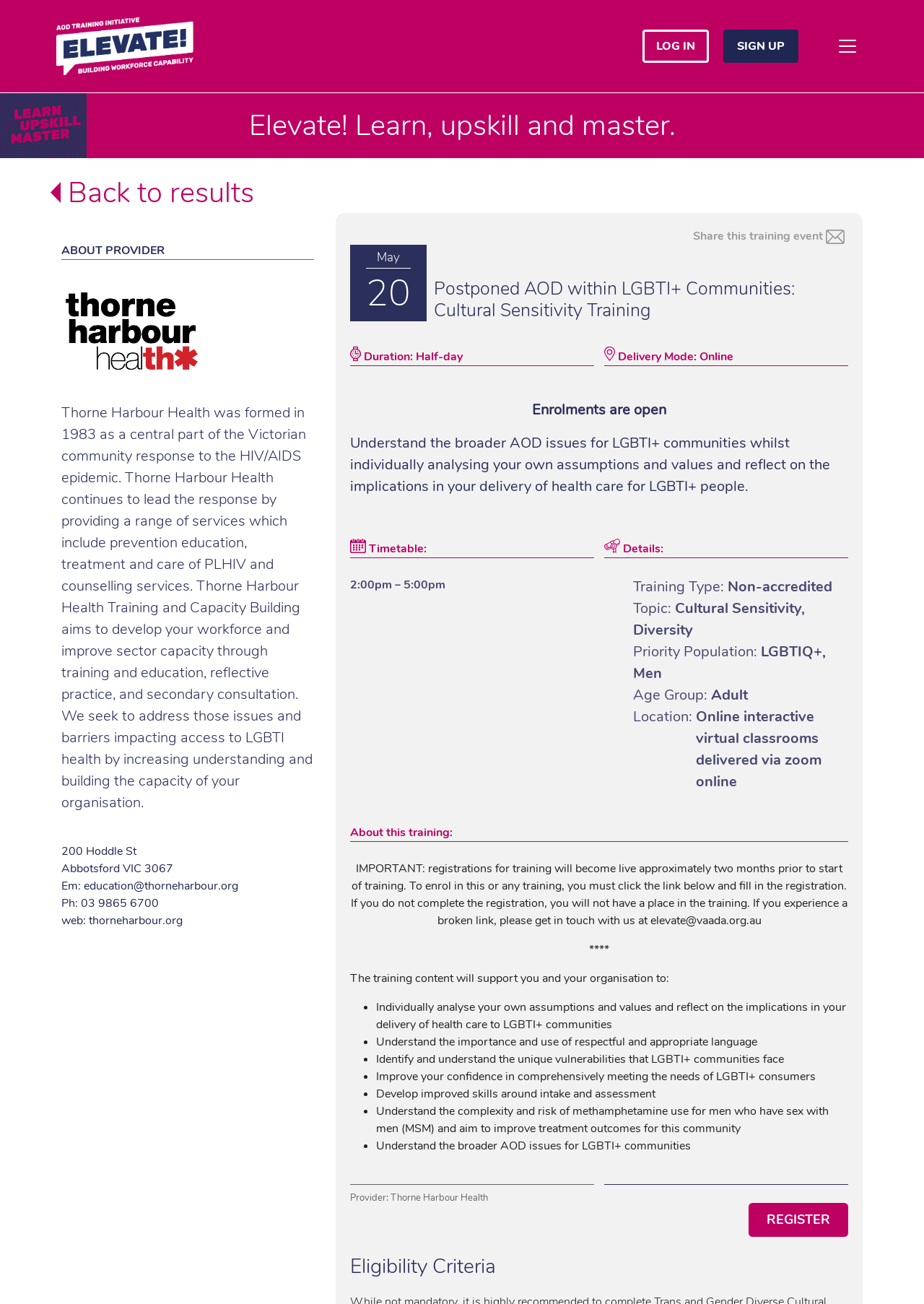What is the topic of the training?
Using the image, respond with a single word or phrase.

Cultural Sensitivity, Diversity